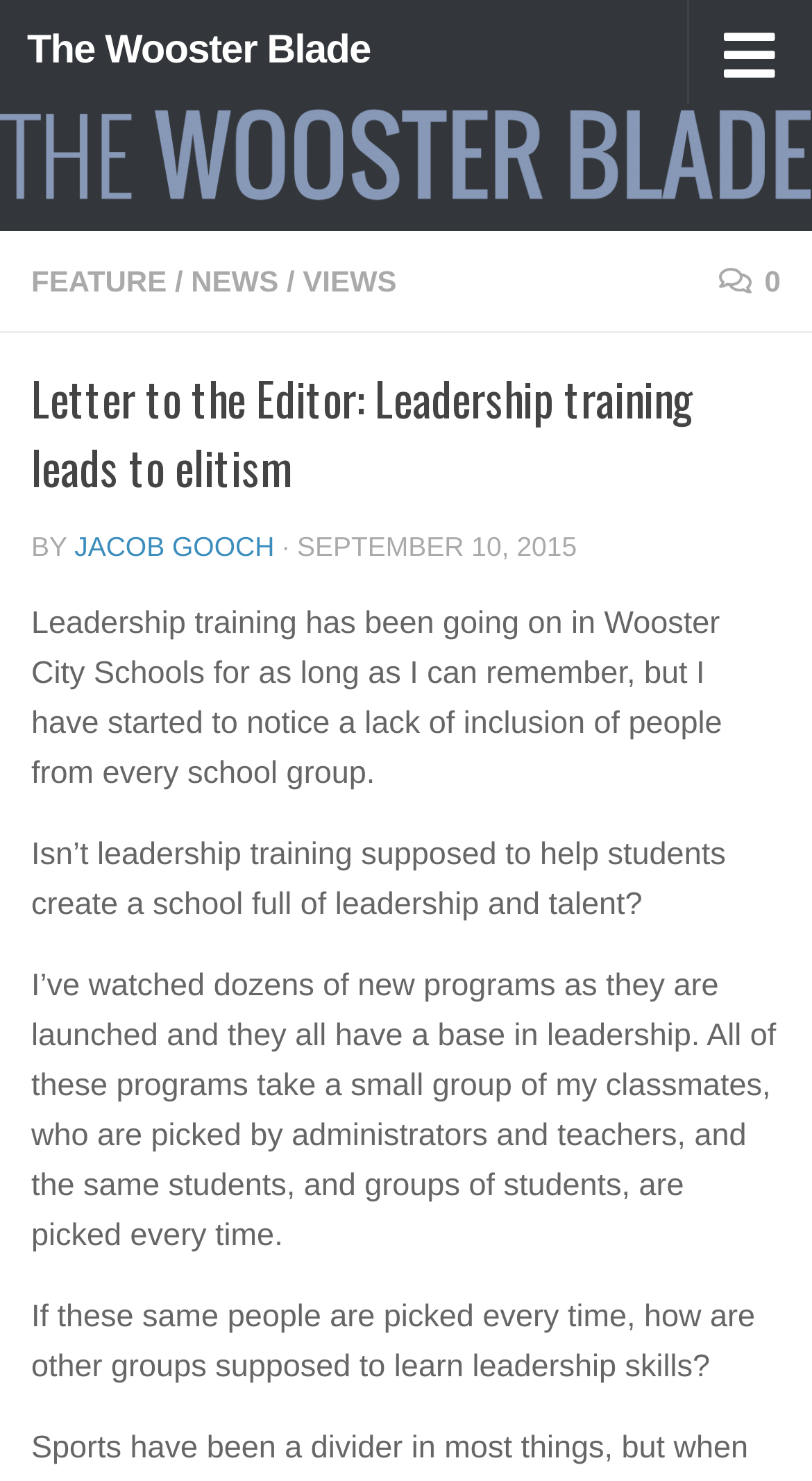Please determine the bounding box coordinates for the UI element described as: "Jacob Gooch".

[0.092, 0.358, 0.338, 0.38]